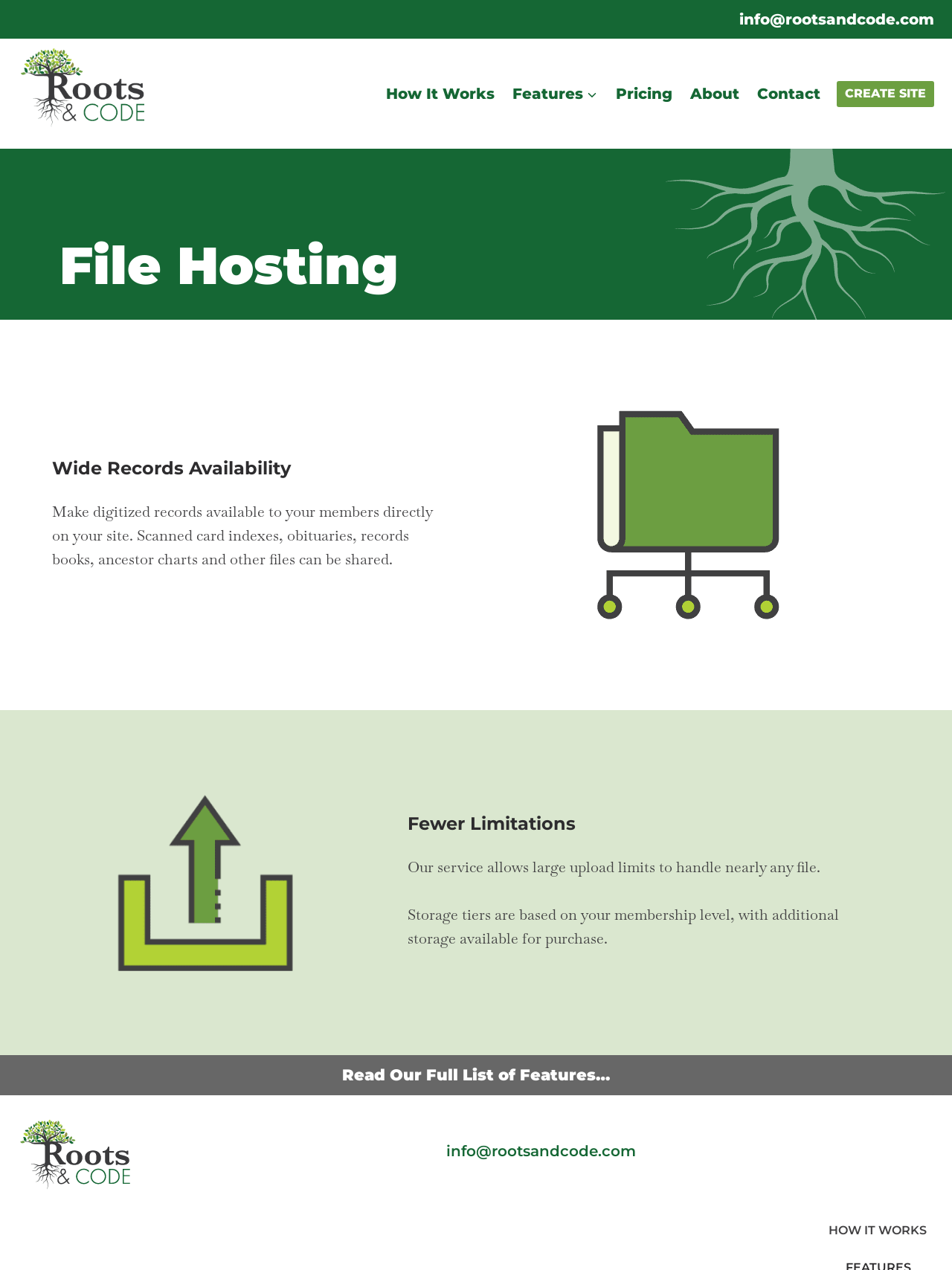Can you show the bounding box coordinates of the region to click on to complete the task described in the instruction: "Click the 'CREATE SITE' button"?

[0.879, 0.064, 0.981, 0.084]